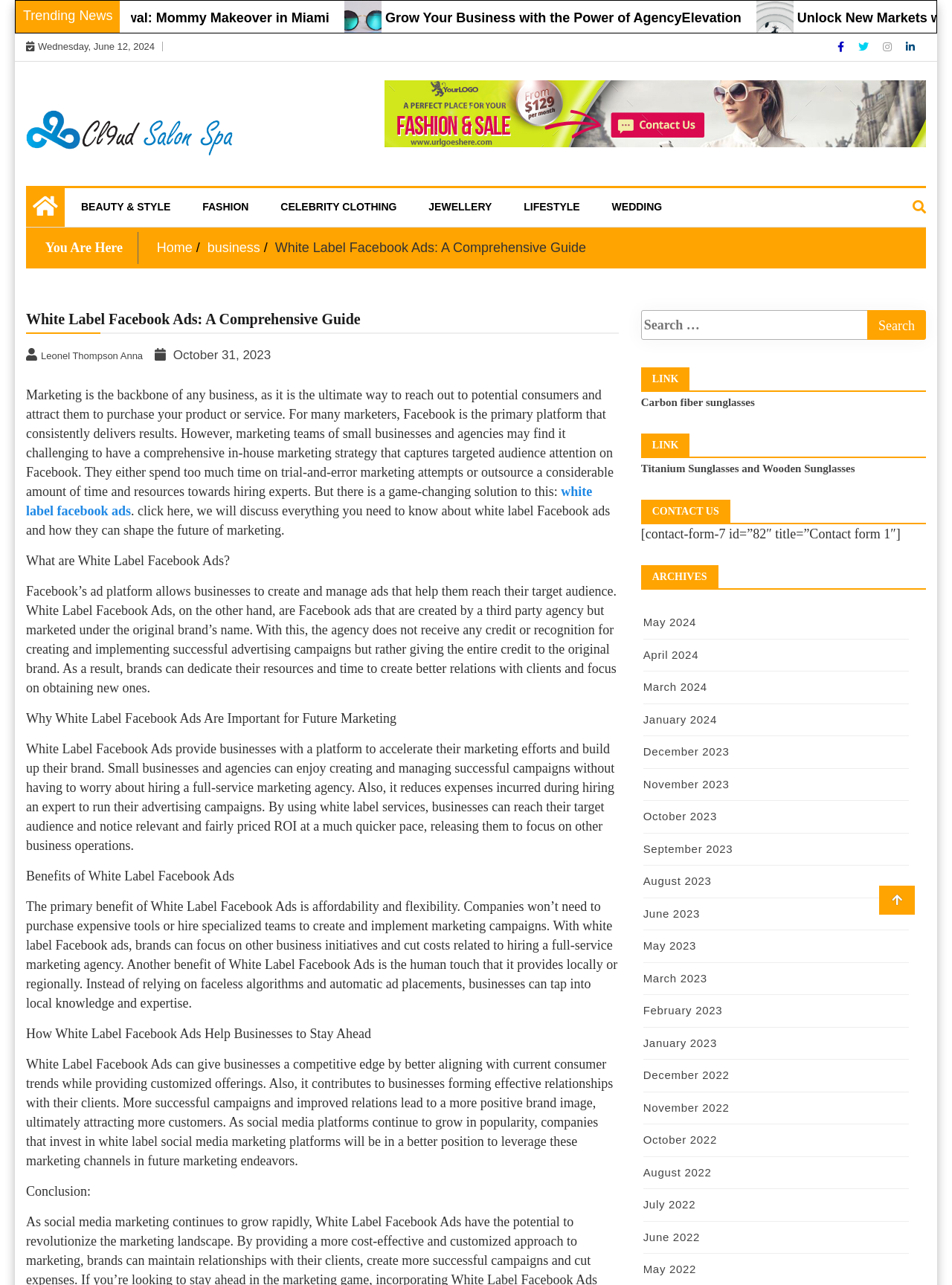Please provide the main heading of the webpage content.

Cl9ud Salon Spa